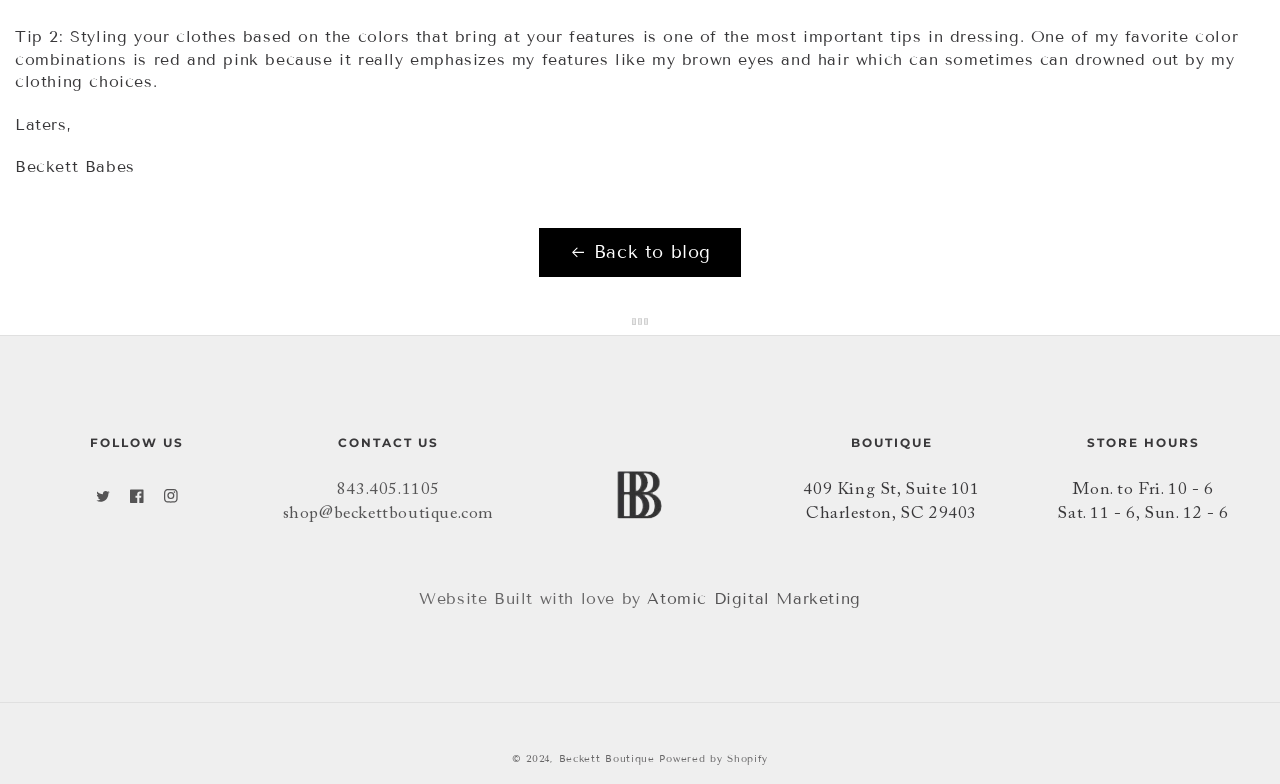What is the address of the boutique?
Using the image, respond with a single word or phrase.

409 King St, Suite 101, Charleston, SC 29403